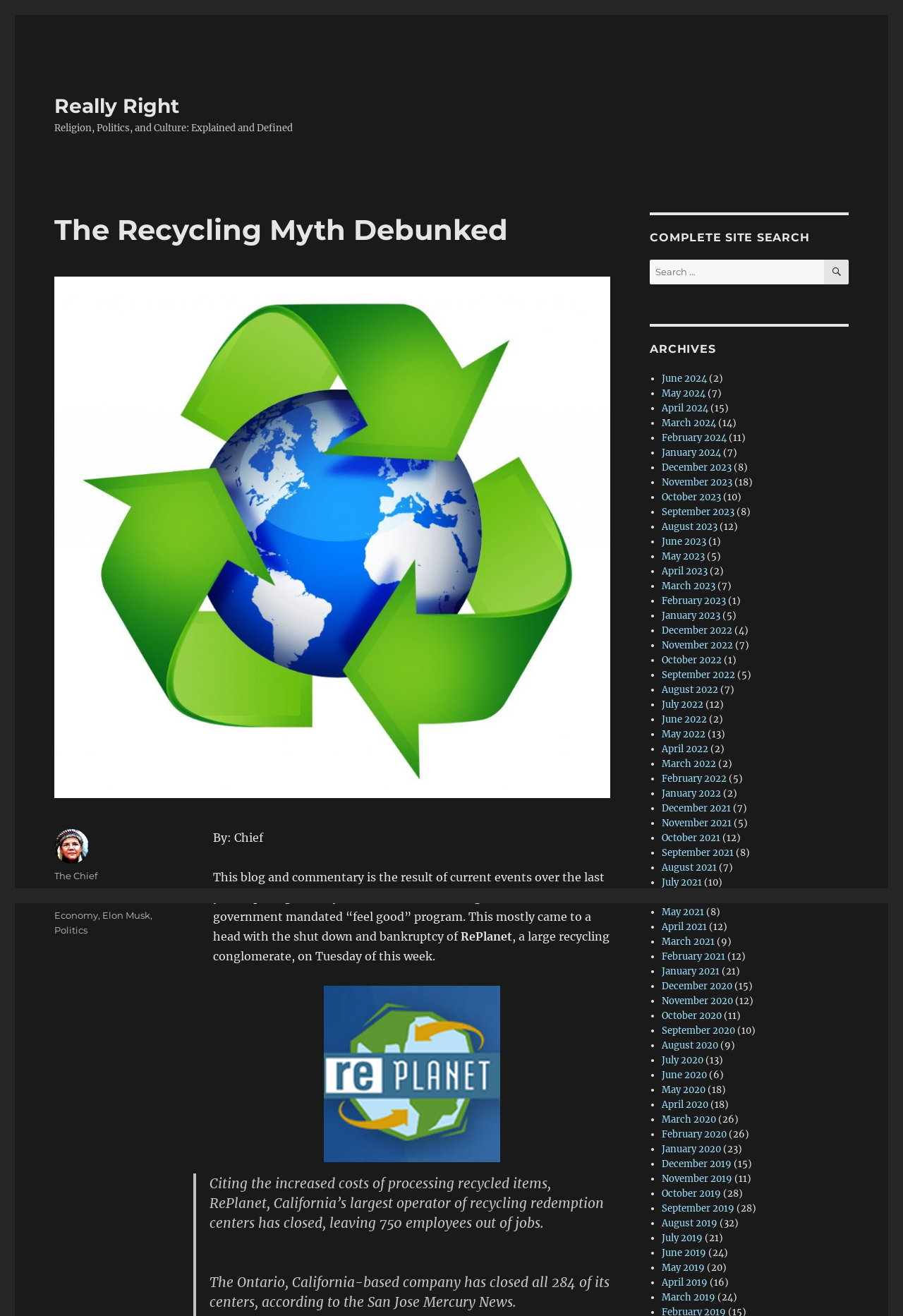Provide a thorough description of the webpage you see.

The webpage is an article titled "The Recycling Myth Debunked" on a blog called "Really Right". The article is written by "Chief" and discusses the shutdown of RePlanet, a large recycling conglomerate, and its implications.

At the top of the page, there is a header section with a link to "Really Right" and a subtitle "Religion, Politics, and Culture: Explained and Defined". Below this, there is a heading with the title of the article, followed by a brief introduction and a paragraph of text discussing the shutdown of RePlanet.

To the right of the article, there is a search bar with a button labeled "SEARCH" and a heading "COMPLETE SITE SEARCH". Below this, there is an "ARCHIVES" section with a list of links to previous months, from June 2024 to February 2023, each with a number of articles in parentheses.

At the bottom of the page, there is a footer section with links to the author, "The Chief", and the date the article was posted, August 8, 2019. There are also links to categories, including "Economy", "Elon Musk", and "Politics".

The article itself includes a figure with a caption discussing the closure of RePlanet's centers and the impact on employees. The text is divided into paragraphs with headings and includes links to other relevant information.